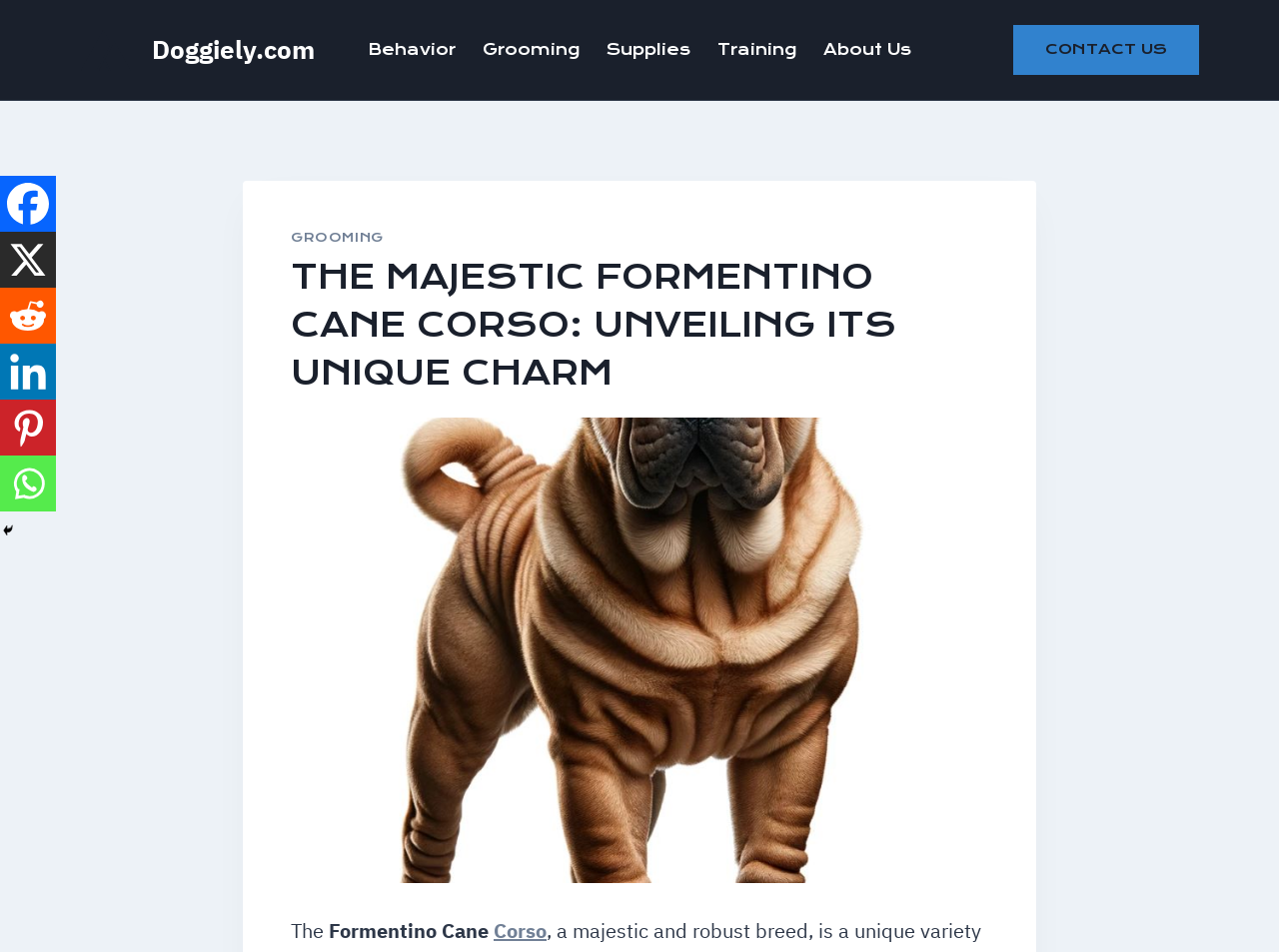Determine the bounding box for the UI element described here: "parent_node:  title="AudlemOnline Home"".

None